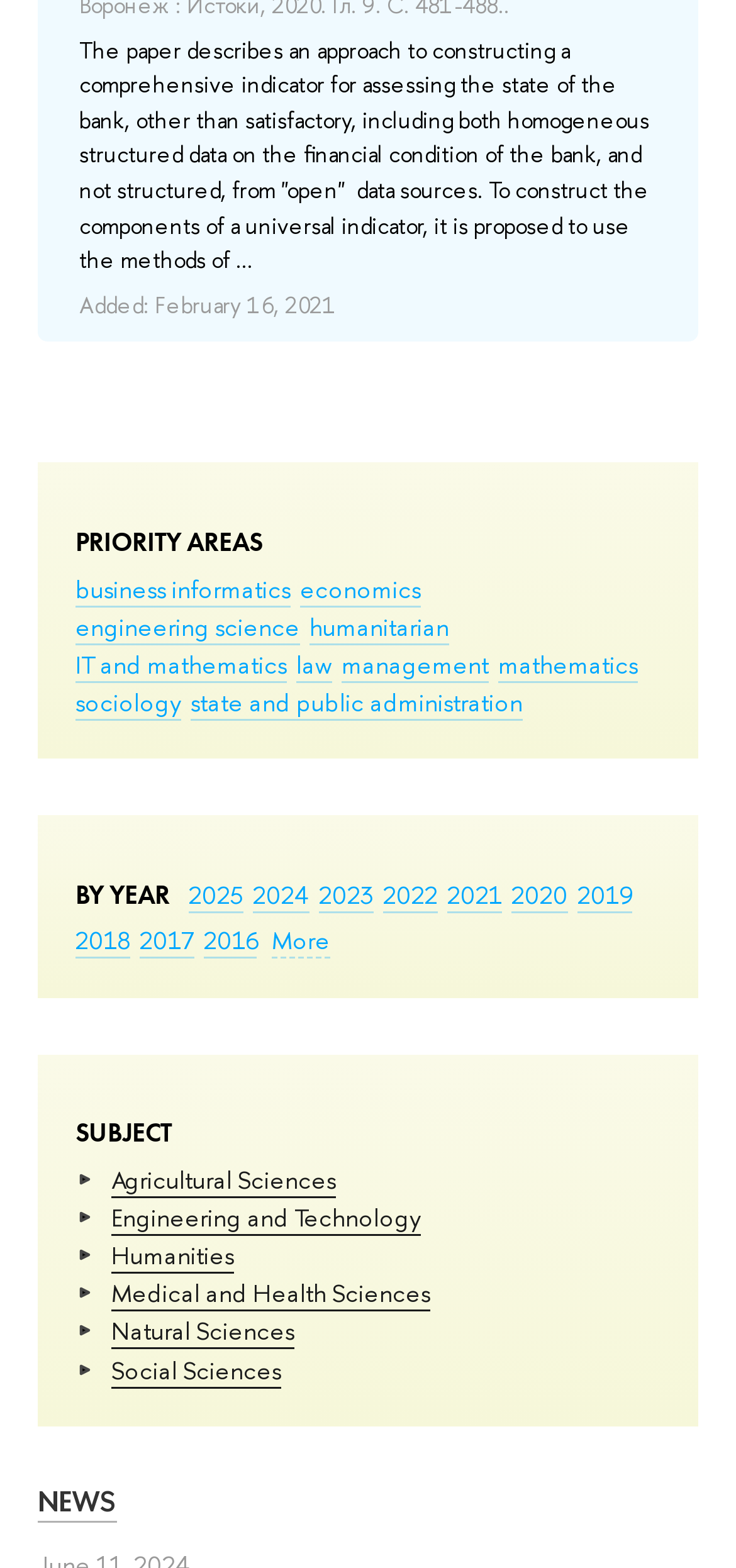Find the bounding box coordinates of the area that needs to be clicked in order to achieve the following instruction: "Explore the 'Engineering and Technology' field". The coordinates should be specified as four float numbers between 0 and 1, i.e., [left, top, right, bottom].

[0.151, 0.765, 0.572, 0.788]